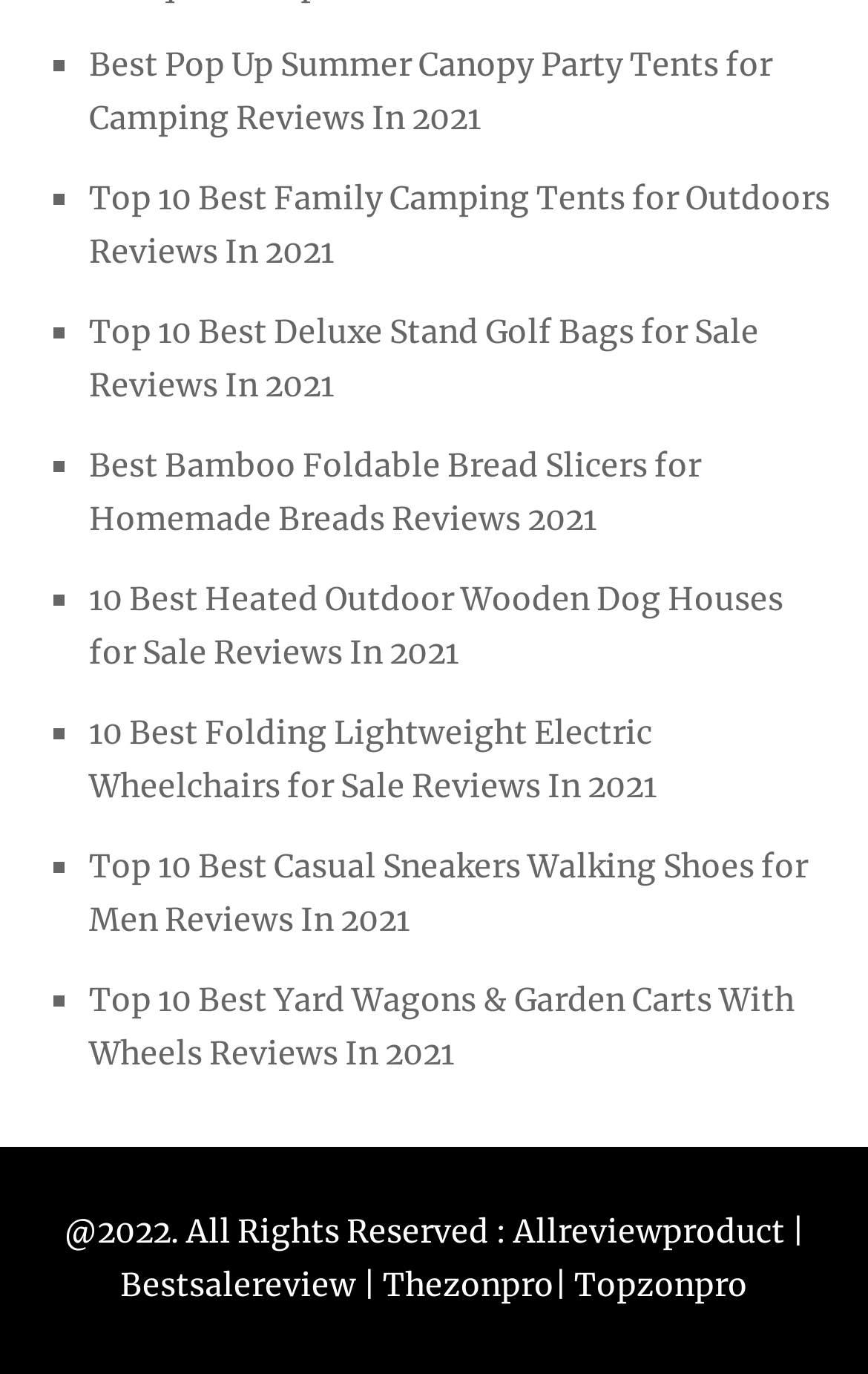Please specify the bounding box coordinates in the format (top-left x, top-left y, bottom-right x, bottom-right y), with all values as floating point numbers between 0 and 1. Identify the bounding box of the UI element described by: Allreviewproduct

[0.591, 0.881, 0.904, 0.91]